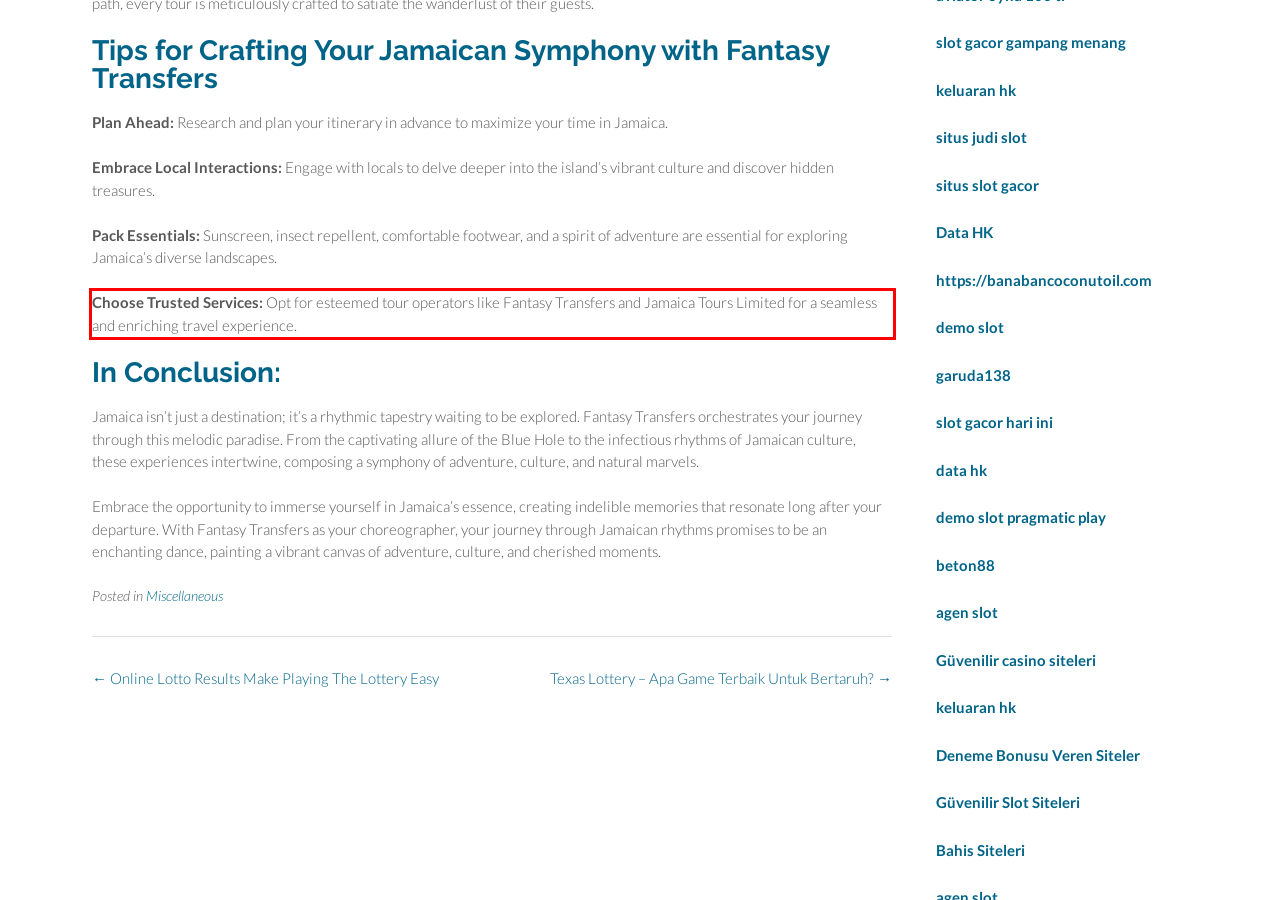Please recognize and transcribe the text located inside the red bounding box in the webpage image.

Choose Trusted Services: Opt for esteemed tour operators like Fantasy Transfers and Jamaica Tours Limited for a seamless and enriching travel experience.